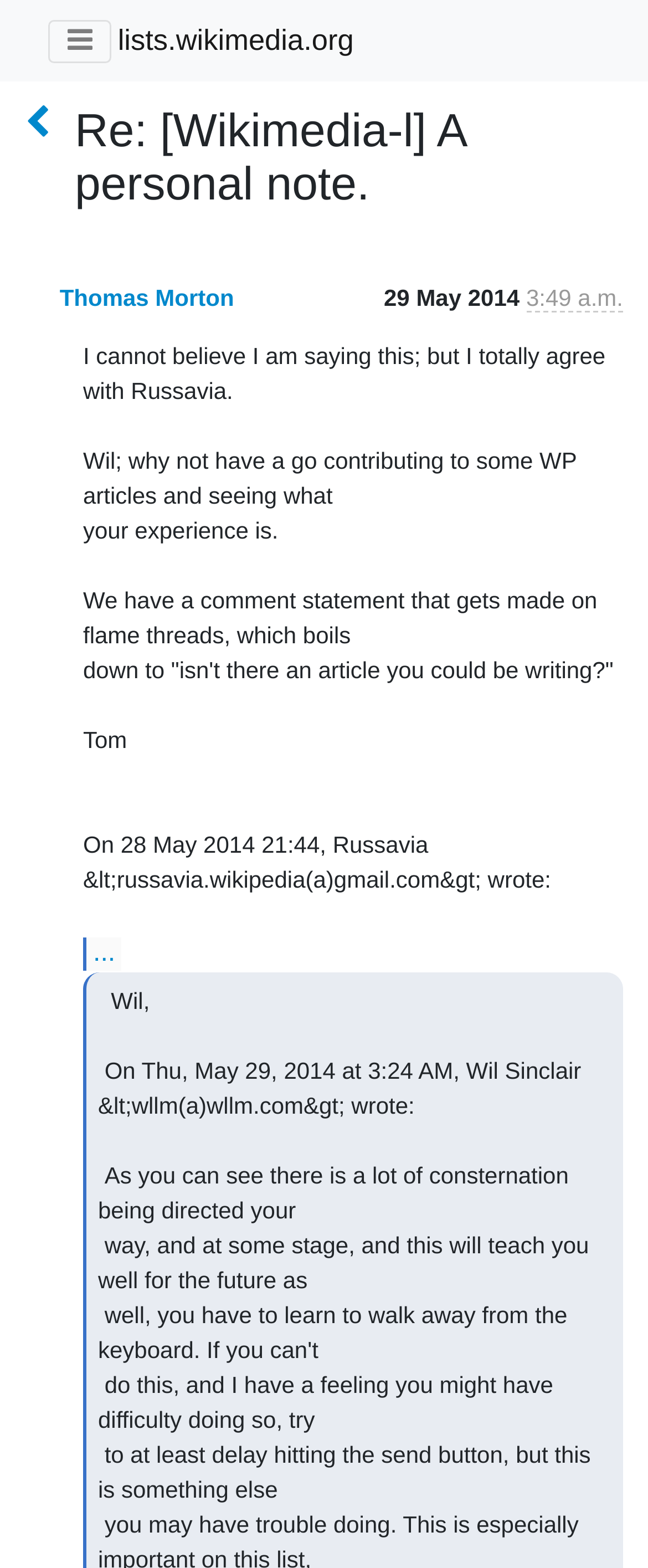Could you identify the text that serves as the heading for this webpage?

Re: [Wikimedia-l] A personal note.